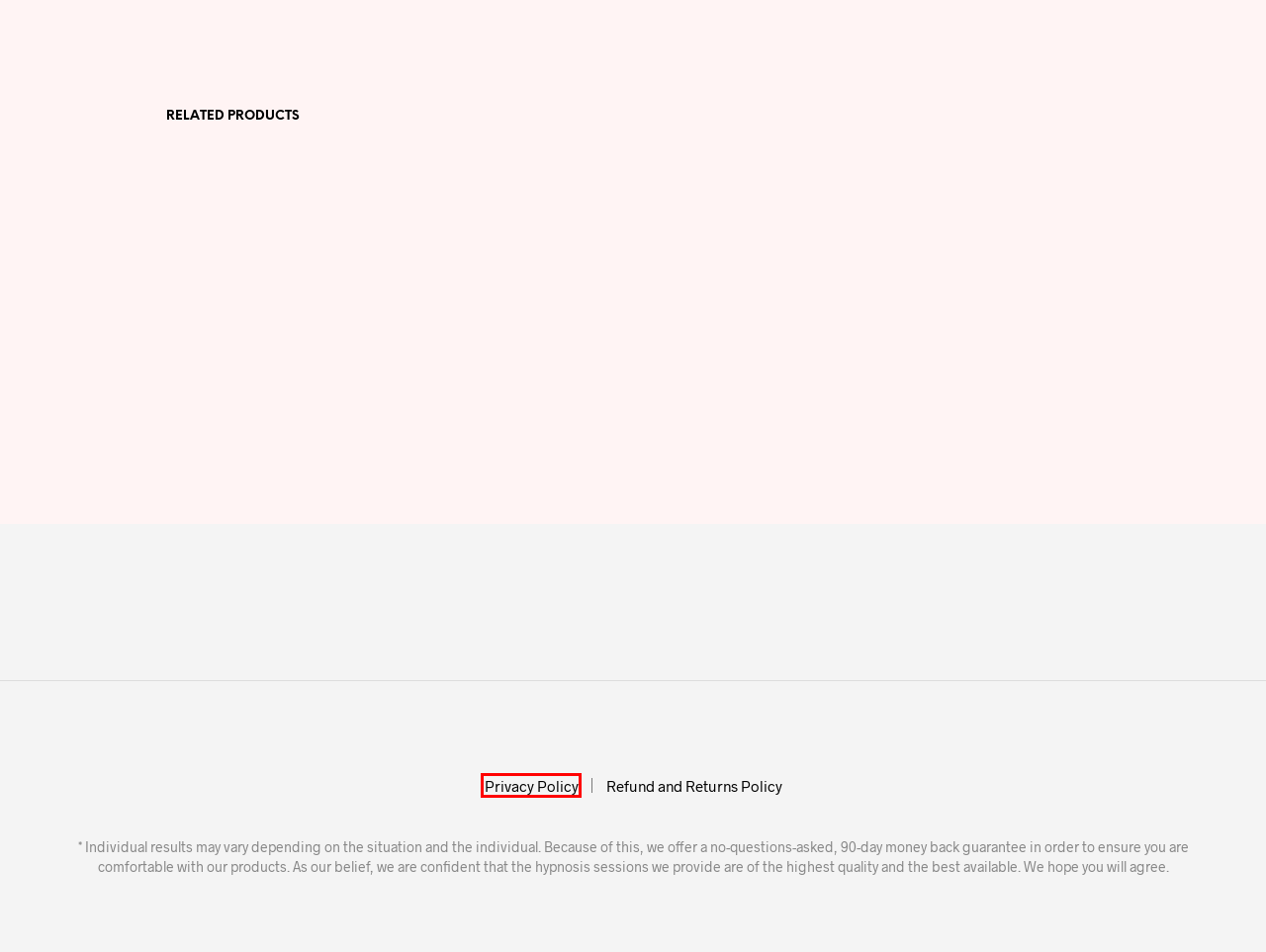Analyze the given webpage screenshot and identify the UI element within the red bounding box. Select the webpage description that best matches what you expect the new webpage to look like after clicking the element. Here are the candidates:
A. Keep Secrets and Promises - Hypnosis Downloads | Hypnosis Scripts | Mp3
B. Privacy Policy - Hypnosis Downloads | Hypnosis Scripts | Mp3
C. Develop Powerful Optimism - Hypnosis Downloads | Hypnosis Scripts | Mp3
D. Be Competitive - Hypnosis Downloads | Hypnosis Scripts | Mp3
E. Refund and Returns Policy - Hypnosis Downloads | Hypnosis Scripts | Mp3
F. Best Man's Speech - Hypnosis Downloads | Hypnosis Scripts | Mp3
G. Be More Patient - Hypnosis Downloads | Hypnosis Scripts | Mp3
H. Know Yourself - Hypnosis Downloads | Hypnosis Scripts | Mp3

B